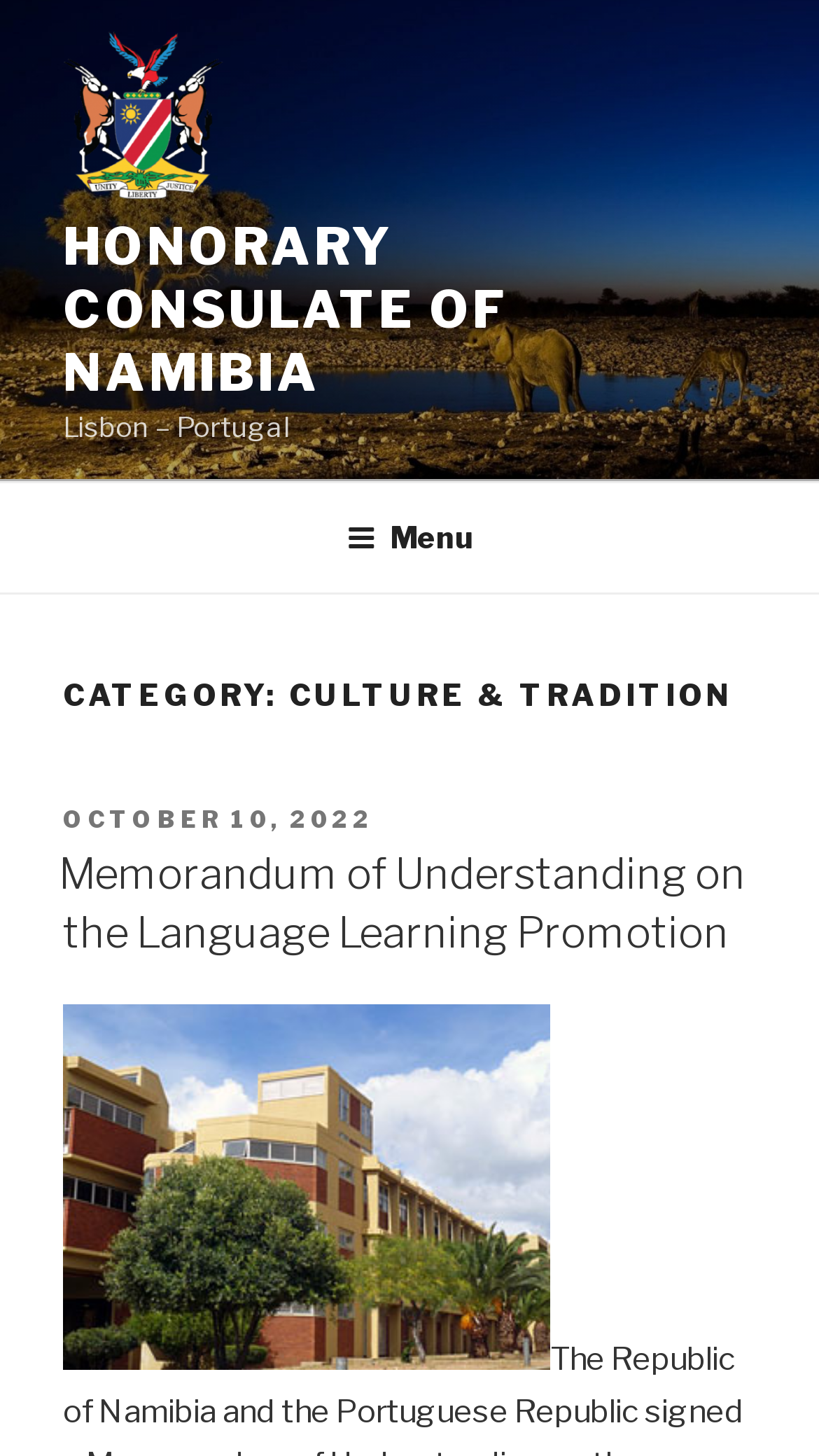Predict the bounding box of the UI element based on this description: "parent_node: HONORARY CONSULATE OF NAMIBIA".

[0.077, 0.022, 0.321, 0.148]